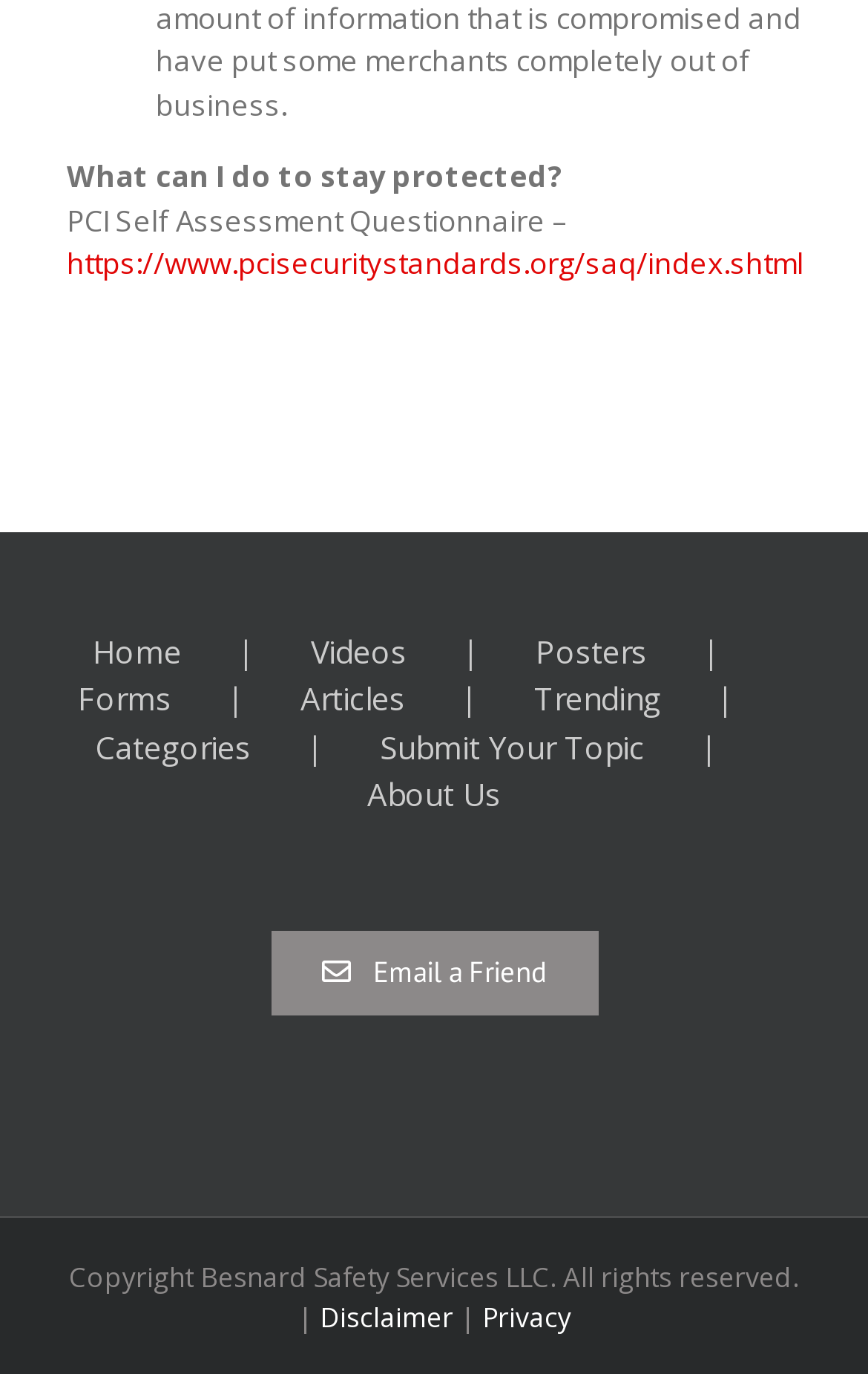What is the name of the company that owns the copyright?
Using the image provided, answer with just one word or phrase.

Besnard Safety Services LLC